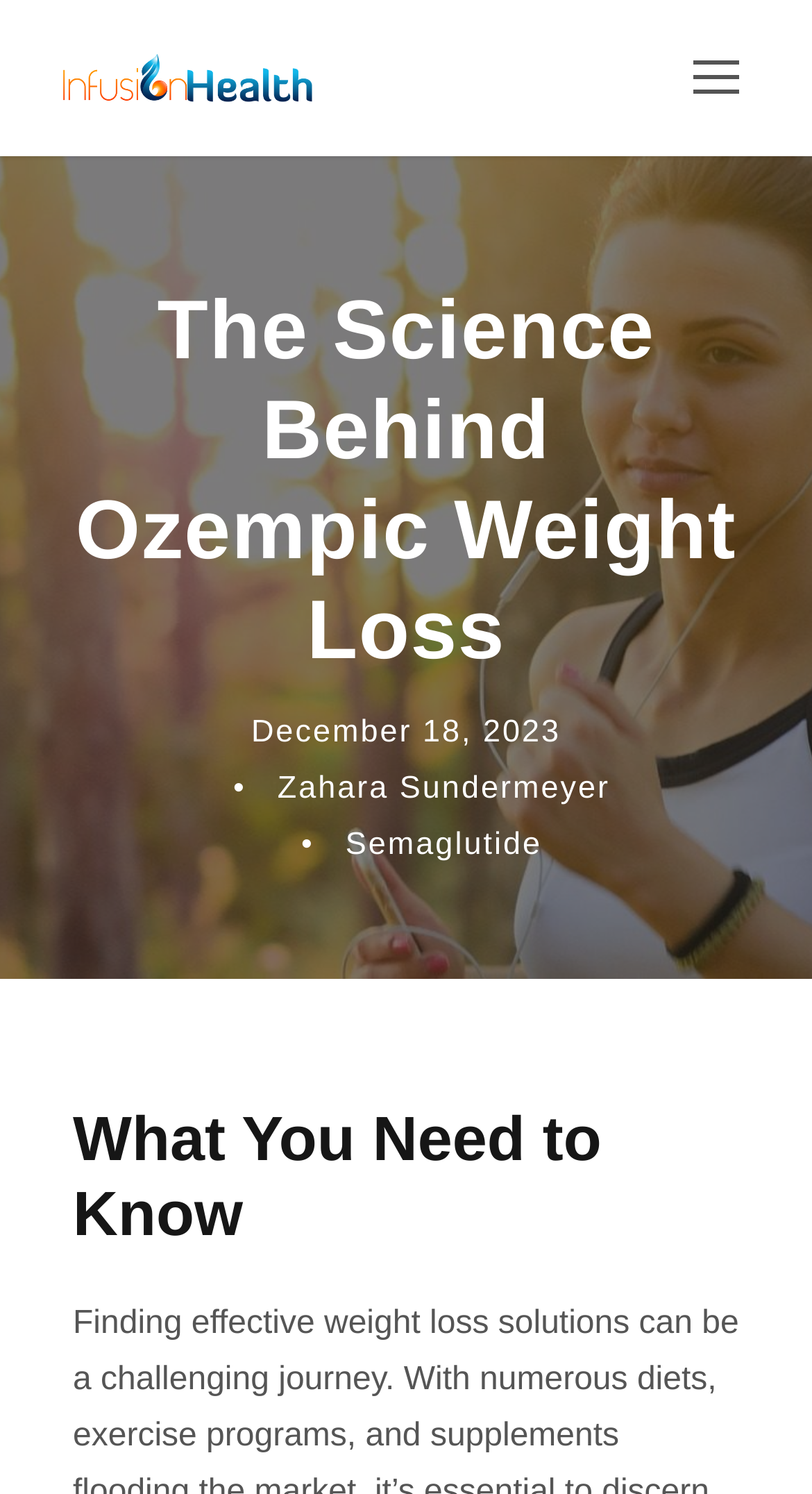Using the webpage screenshot, locate the HTML element that fits the following description and provide its bounding box: "Semaglutide".

[0.425, 0.554, 0.668, 0.578]